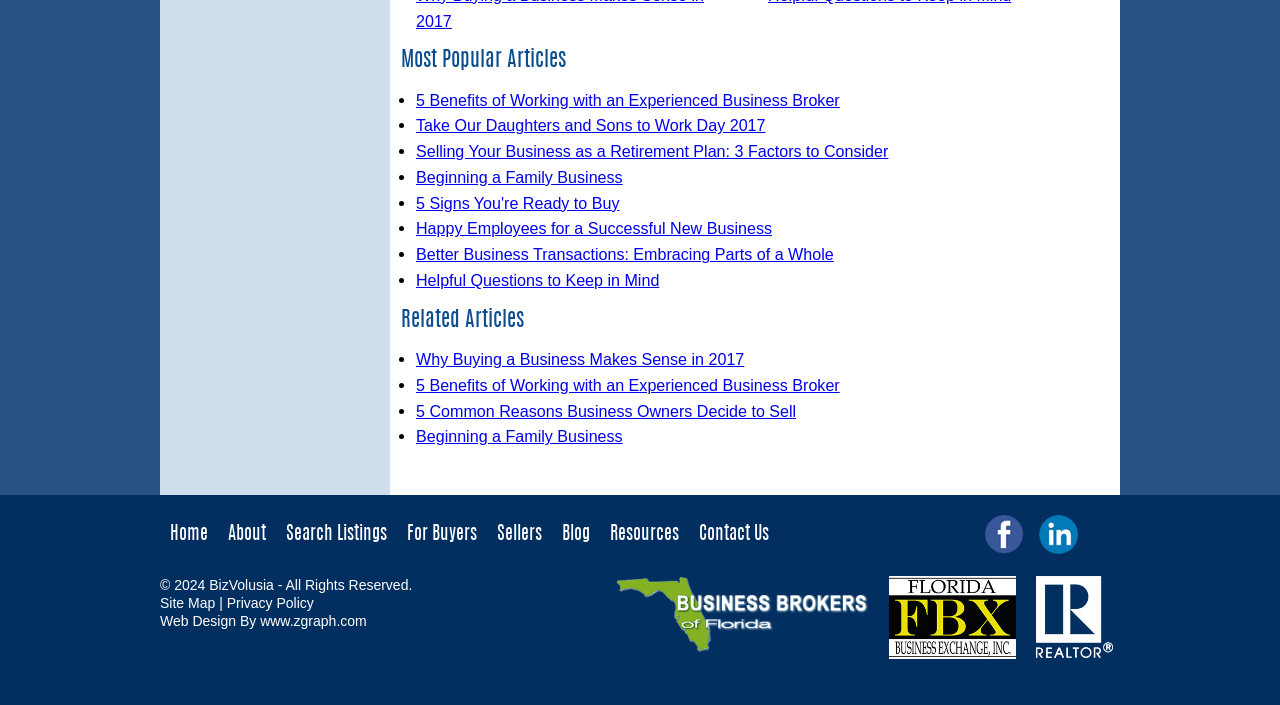Show the bounding box coordinates of the region that should be clicked to follow the instruction: "Click on '5 Benefits of Working with an Experienced Business Broker'."

[0.325, 0.129, 0.656, 0.154]